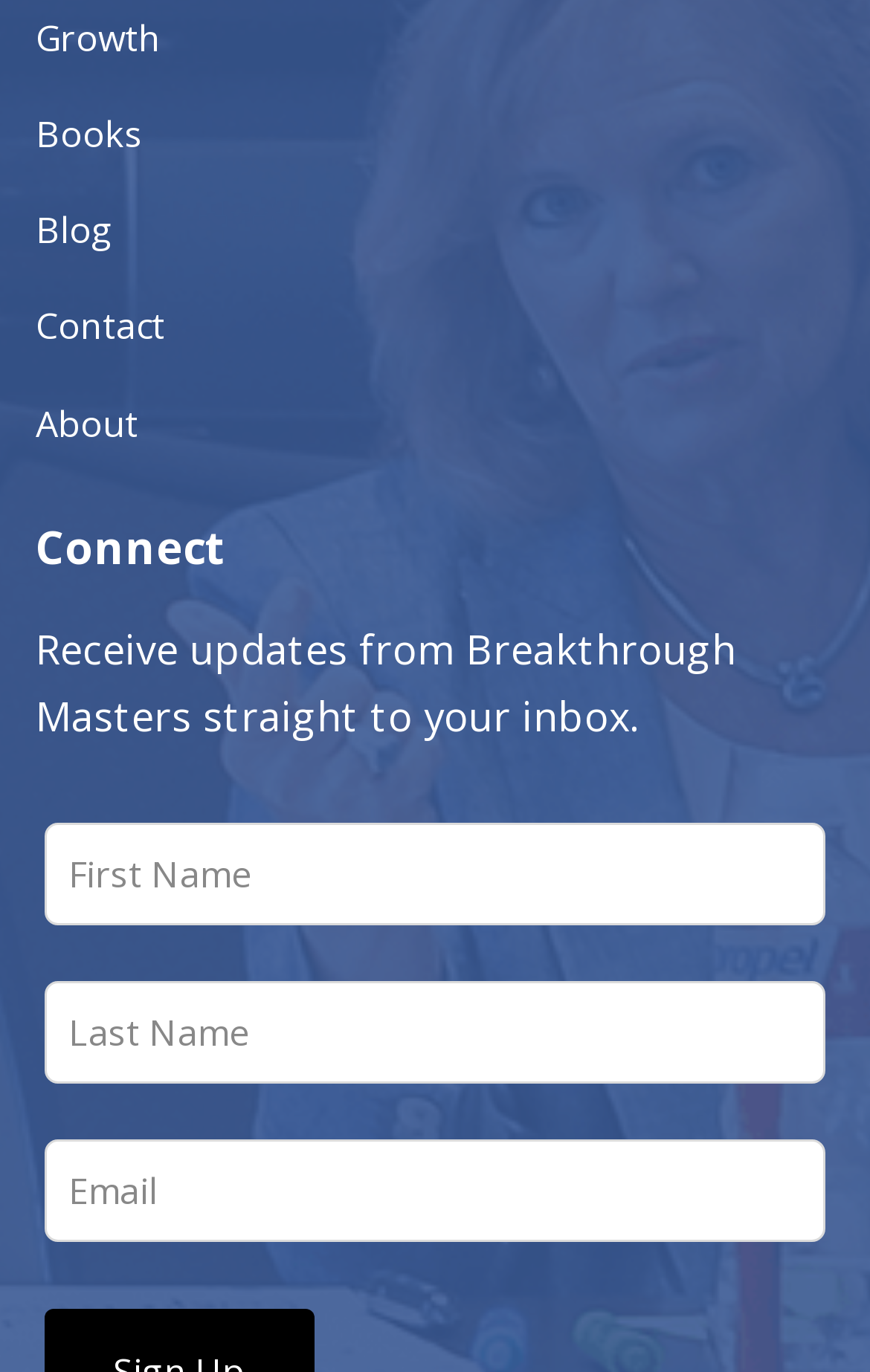Respond to the question with just a single word or phrase: 
What is the call-to-action?

Receive updates